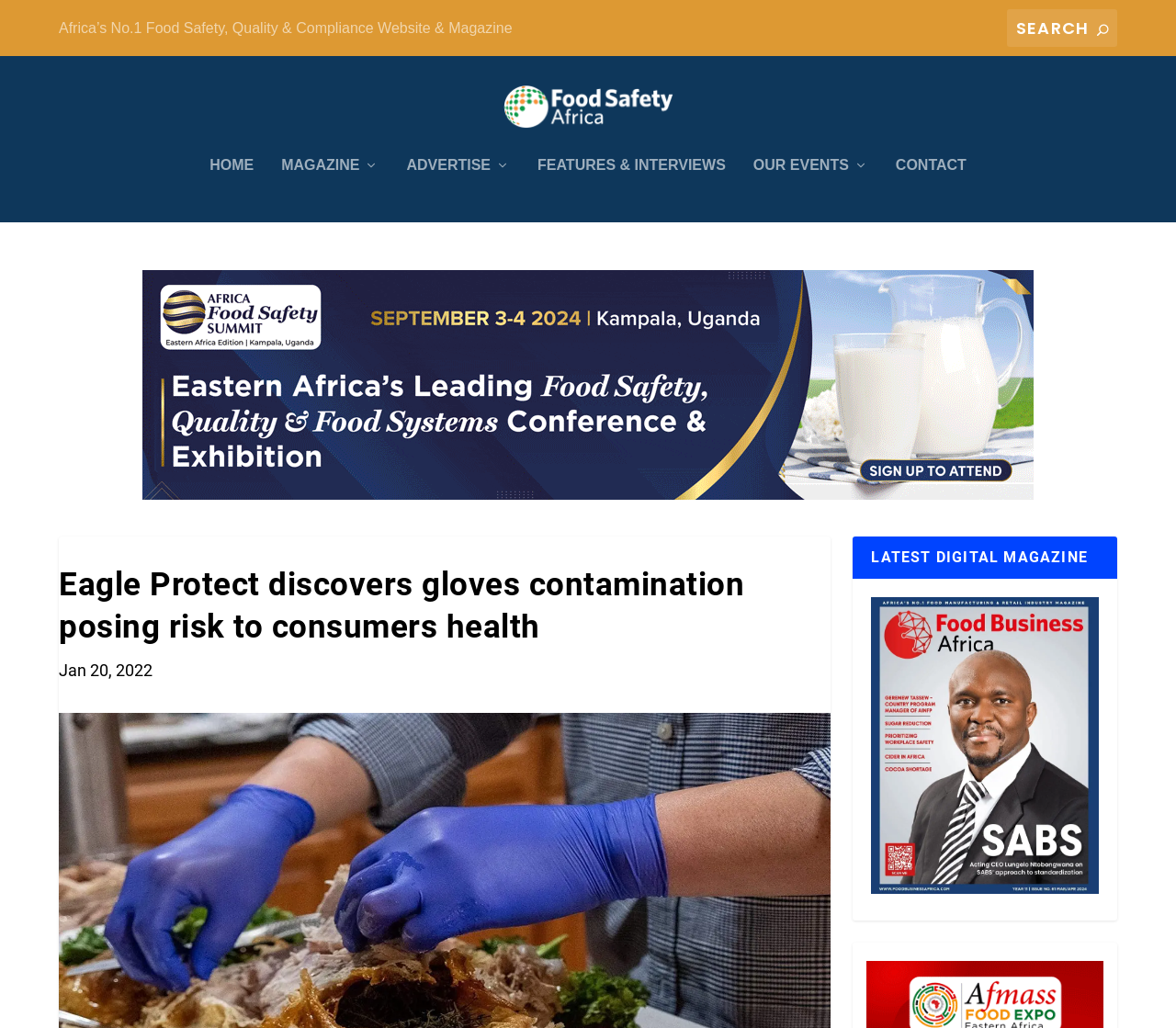How many main navigation links are there?
Using the image, answer in one word or phrase.

6